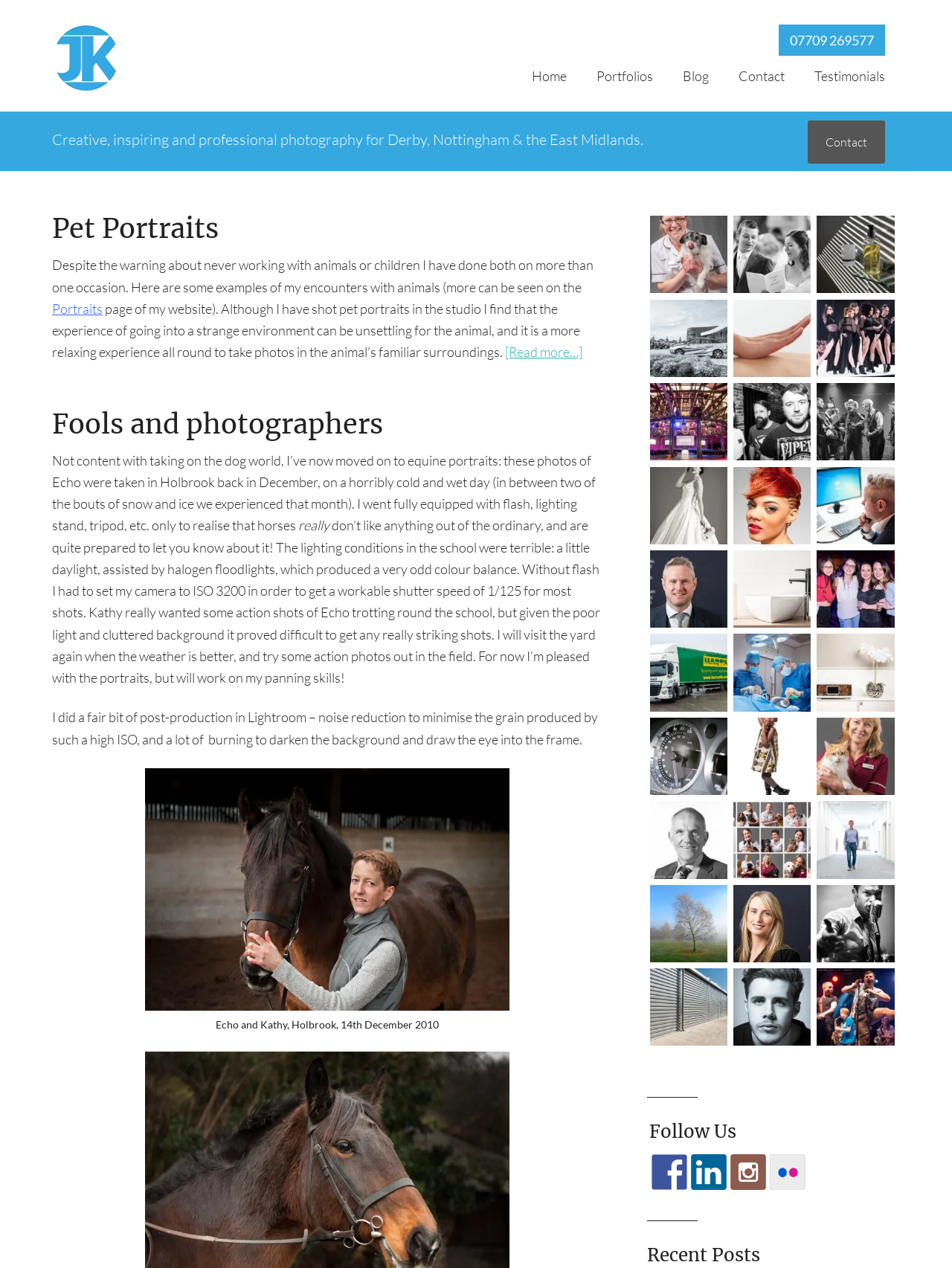Describe all the significant parts and information present on the webpage.

The webpage is about JK Photography, with a focus on horse archives. At the top, there is a link to "jk photography" and a phone number "07709 269577" is displayed. Below that, there are links to "Home", "Blog", "Contact", and "Testimonials" in a horizontal row. 

A brief description of the photography service is provided, stating that it offers "Creative, inspiring and professional photography for Derby, Nottingham & the East Midlands." There is also a "Contact" link below the description.

The main content of the page is divided into two sections. The first section is an article about pet portraits, with a heading "Pet Portraits" and a link to the same title. The article discusses the experience of taking photos of animals, including horses, and the challenges of doing so. There are also links to "Portraits" and "[Read more…]" within the article.

The second section is a series of figures, each containing an image with a link and a caption. These figures are arranged in a grid-like pattern and appear to be showcasing different types of photography, including commercial, event, and product photography. Each figure has a link with a descriptive title, such as "Echo and Kathy, Holbrook" or "Business photography, commercial". The images are accompanied by captions, which provide more information about the photos.